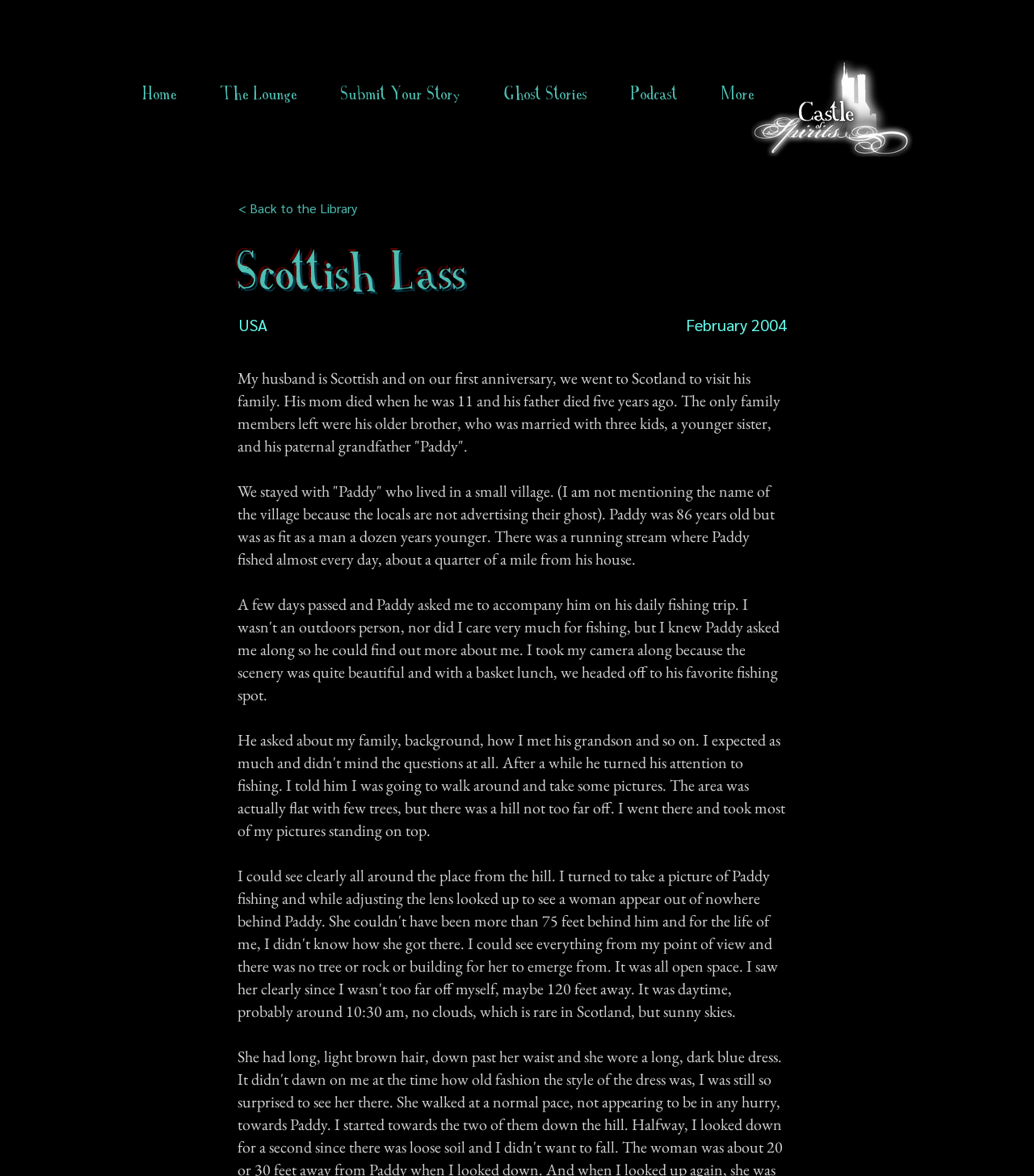Determine the bounding box coordinates (top-left x, top-left y, bottom-right x, bottom-right y) of the UI element described in the following text: Podcast

[0.589, 0.062, 0.677, 0.097]